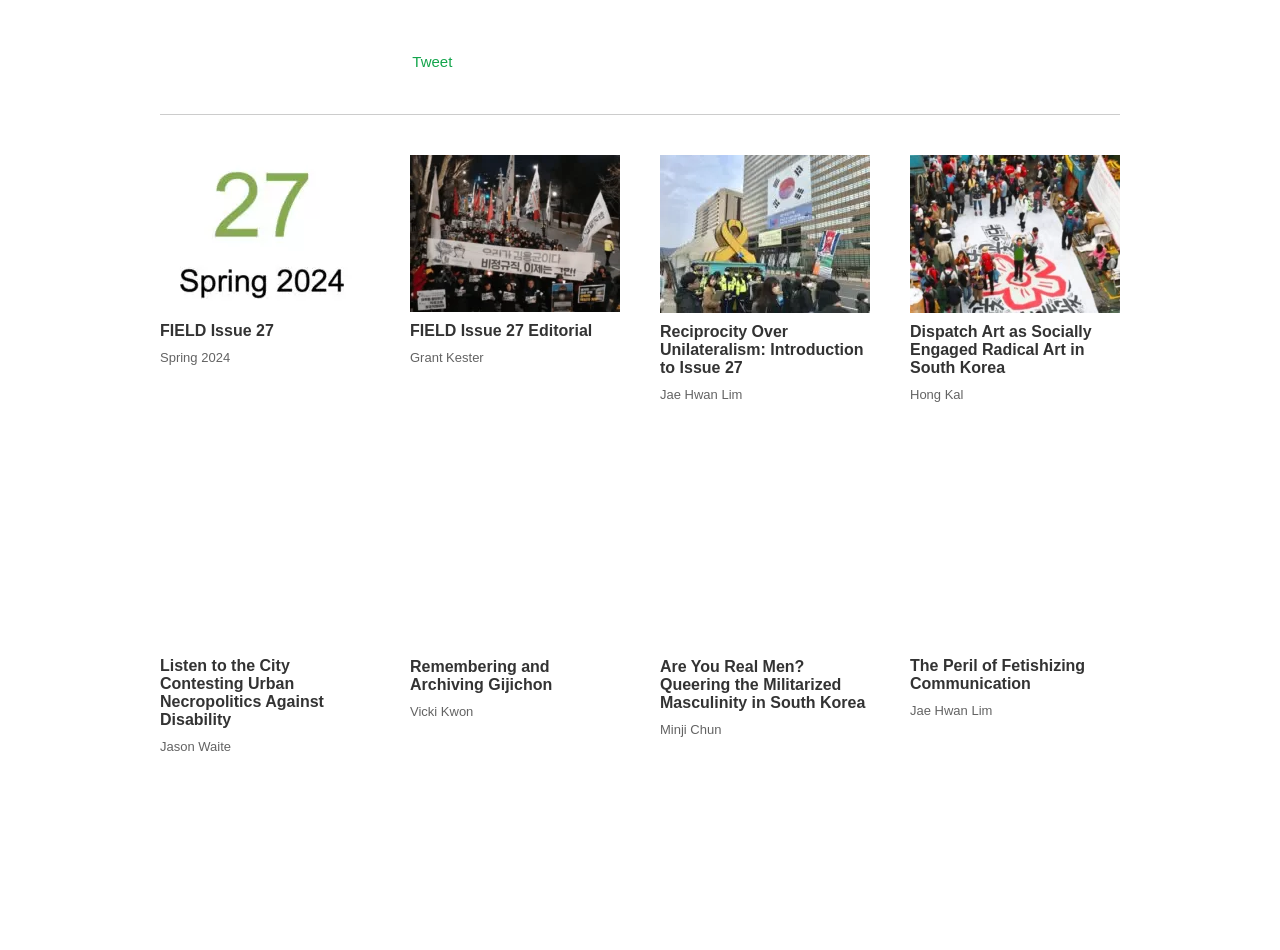Specify the bounding box coordinates of the element's region that should be clicked to achieve the following instruction: "View FIELD Issue 27". The bounding box coordinates consist of four float numbers between 0 and 1, in the format [left, top, right, bottom].

[0.125, 0.339, 0.214, 0.357]